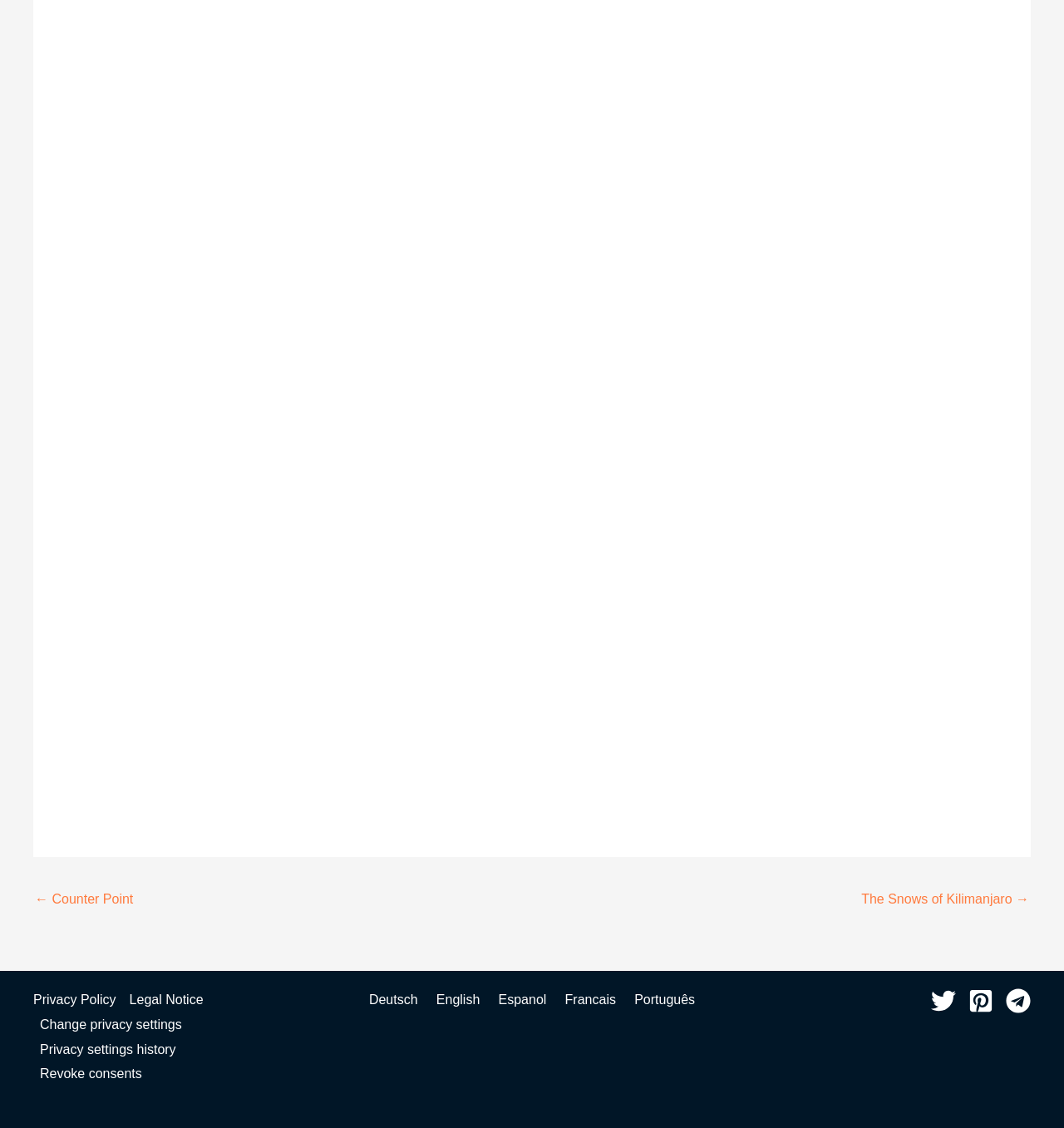Answer the question below with a single word or a brief phrase: 
What social media platforms are linked at the bottom?

Twitter, Pinterest, Telegram